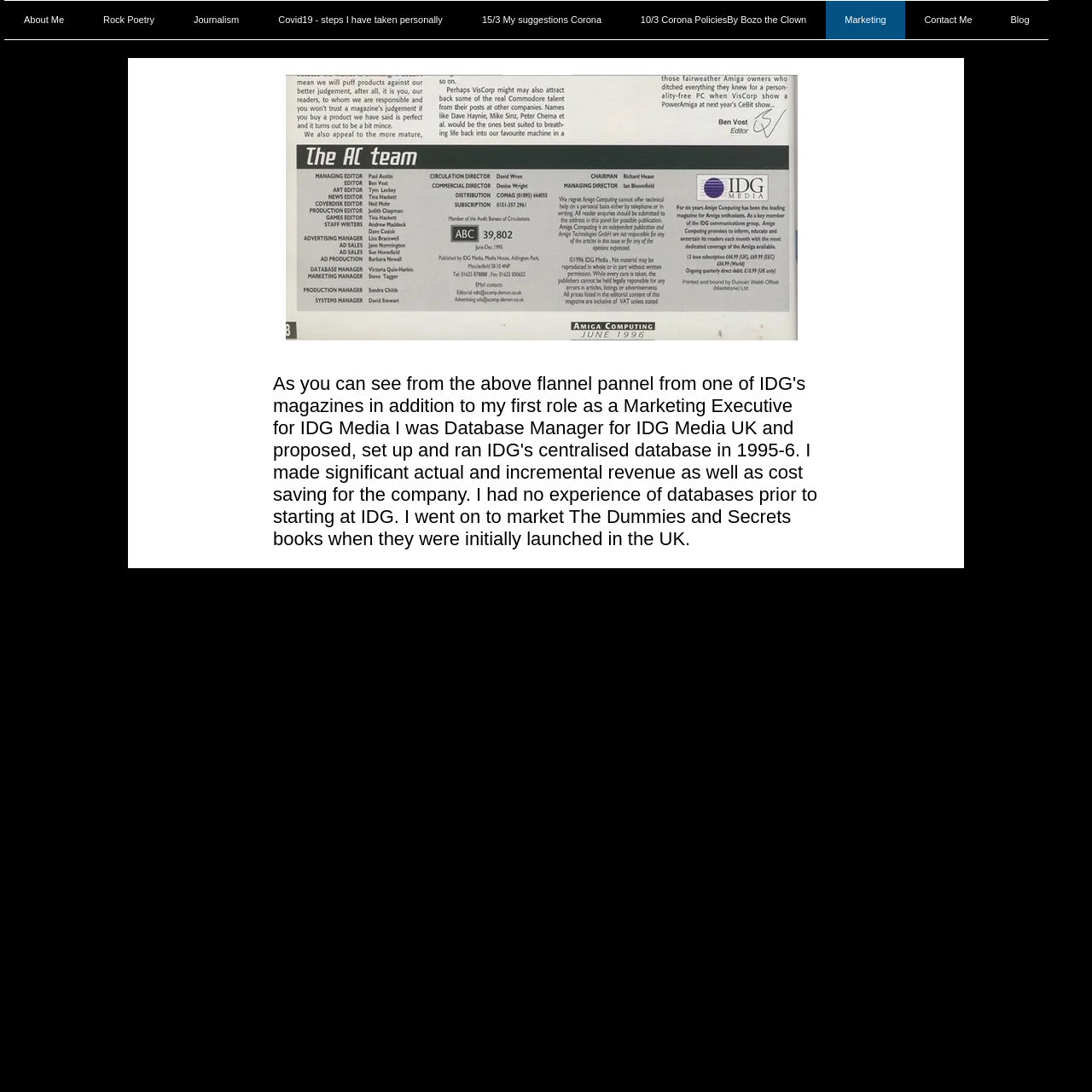What is the file name of the image on the page?
Please answer using one word or phrase, based on the screenshot.

IMG_2137.jpg